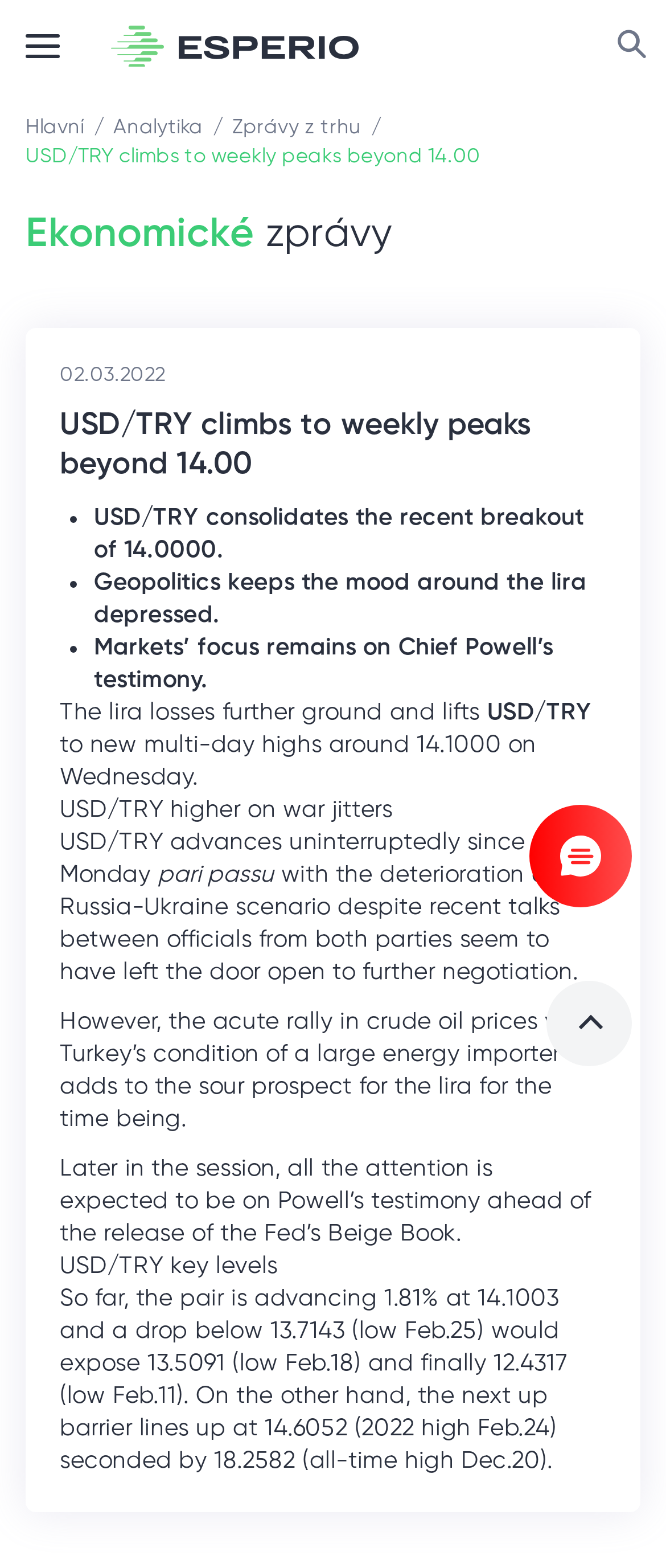What is the current exchange rate of USD/TRY?
Look at the image and respond with a one-word or short phrase answer.

14.1003